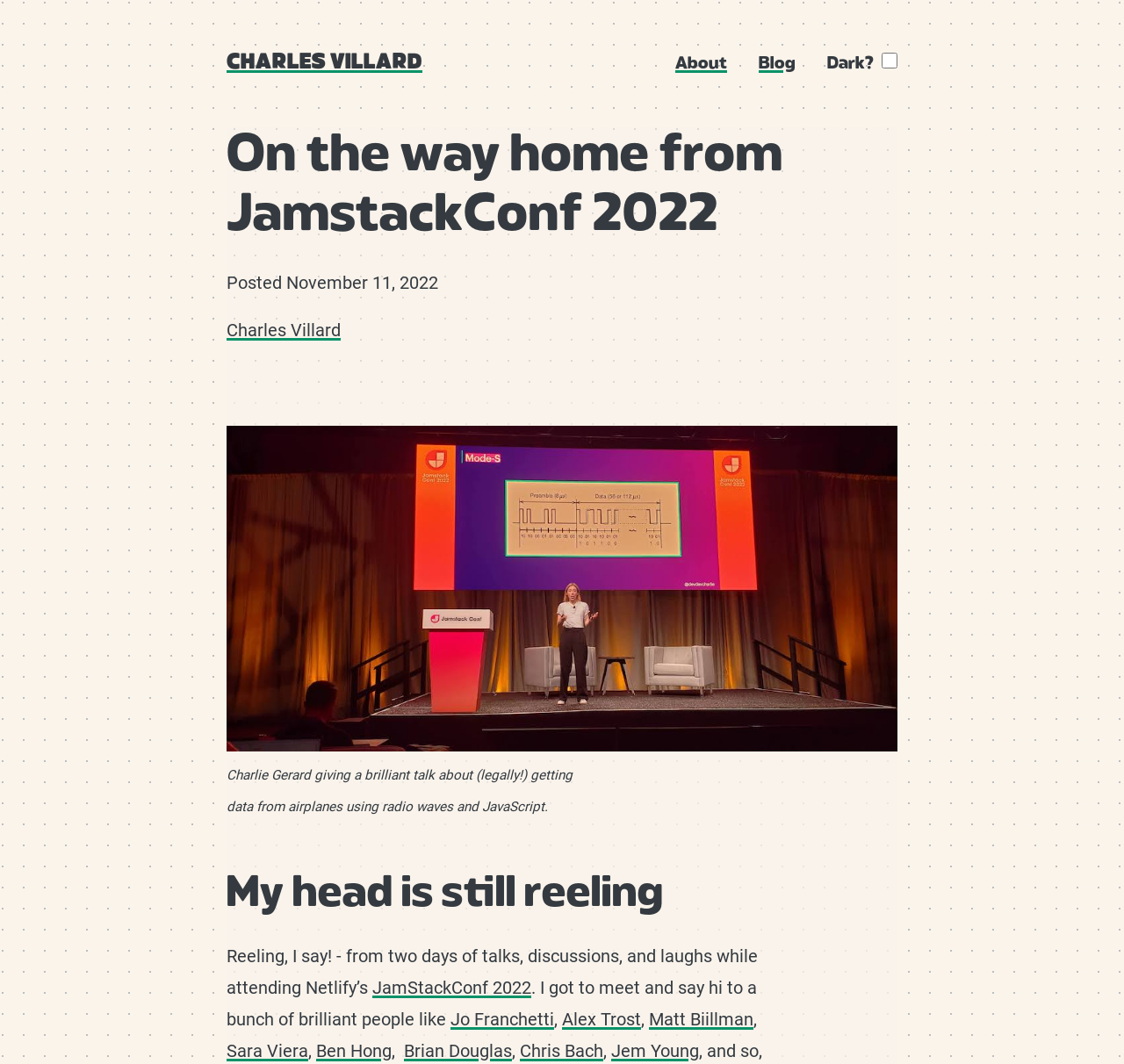Determine which piece of text is the heading of the webpage and provide it.

On the way home from JamstackConf 2022